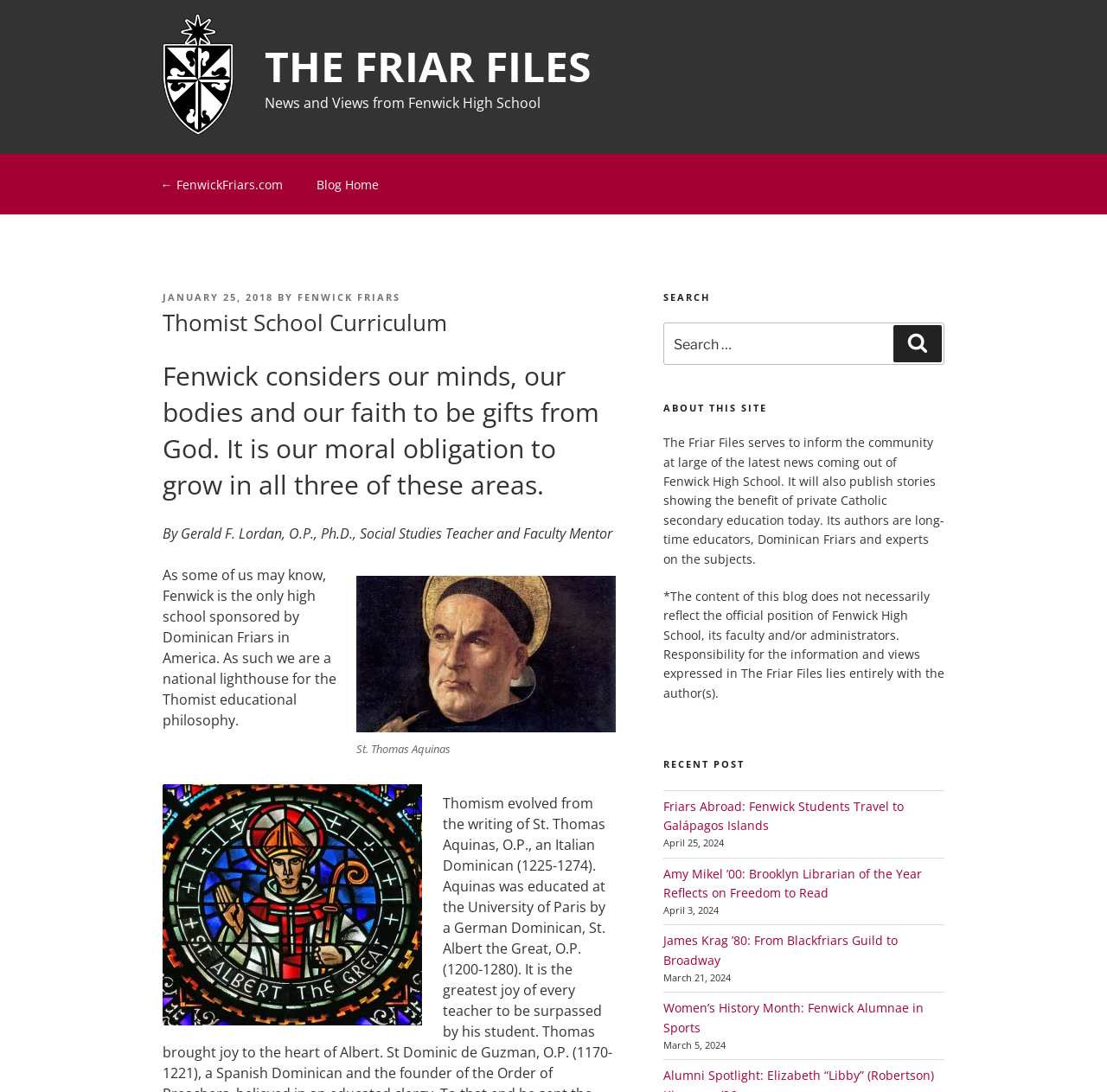How many recent posts are shown on the webpage?
Answer the question with as much detail as possible.

I found the answer by counting the number of links under the heading 'RECENT POST' which are 'Friars Abroad: Fenwick Students Travel to Galápagos Islands', 'Amy Mikel ’00: Brooklyn Librarian of the Year Reflects on Freedom to Read', 'James Krag ’80: From Blackfriars Guild to Broadway', and 'Women’s History Month: Fenwick Alumnae in Sports'.